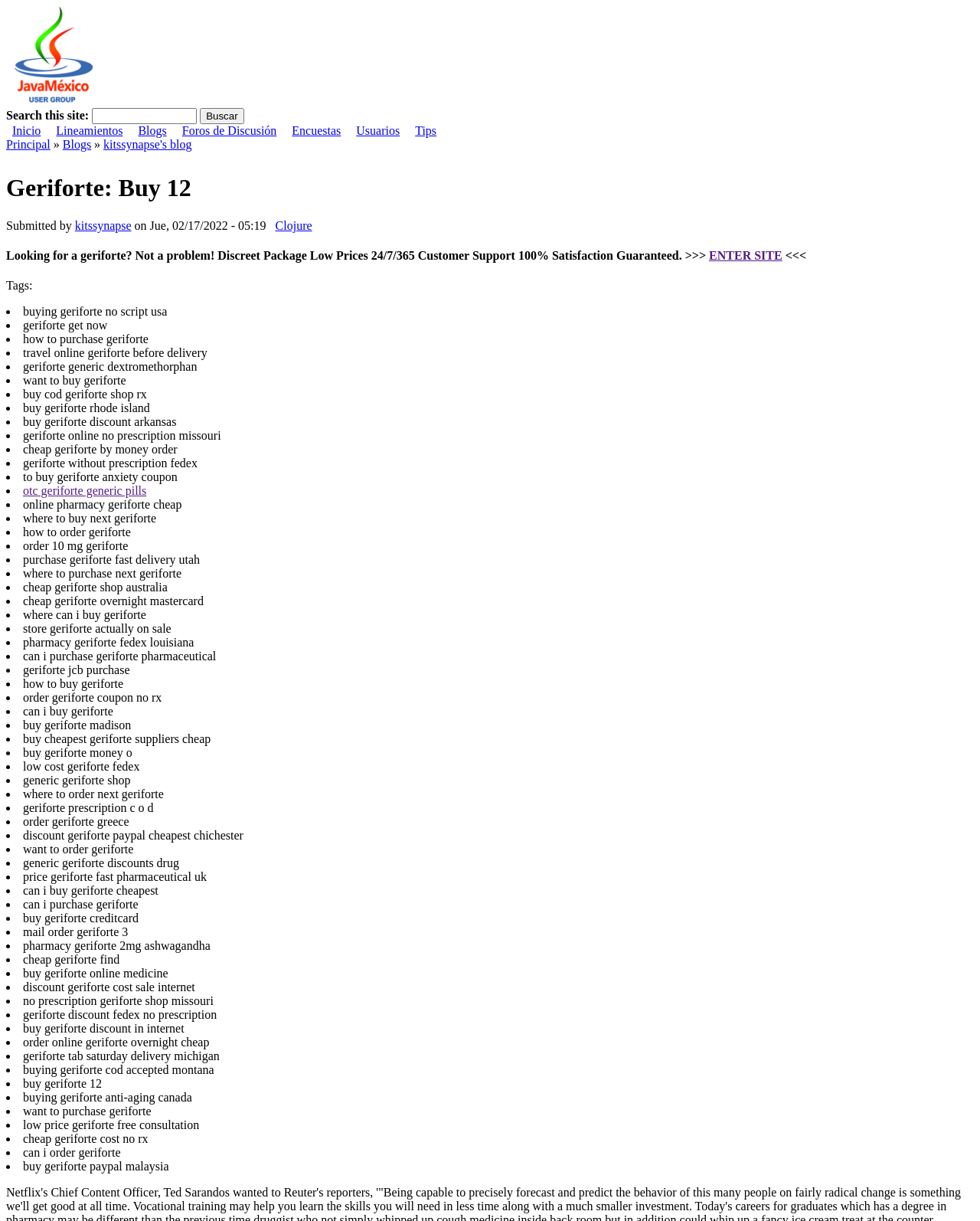Extract the top-level heading from the webpage and provide its text.

Geriforte: Buy 12